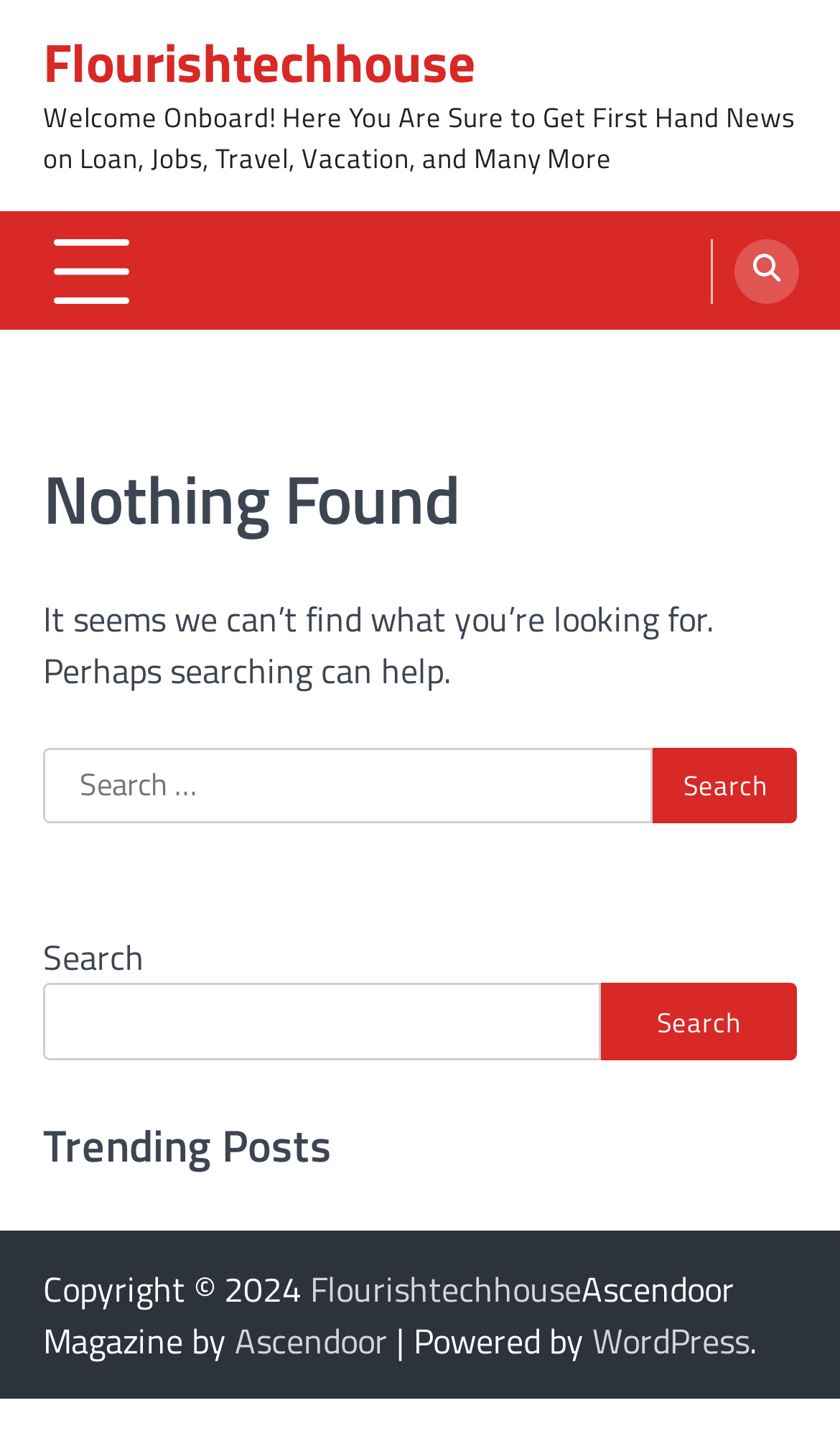How many search boxes are there?
Please respond to the question thoroughly and include all relevant details.

I can see two search boxes on the webpage, one under the main section and another under the complementary section.